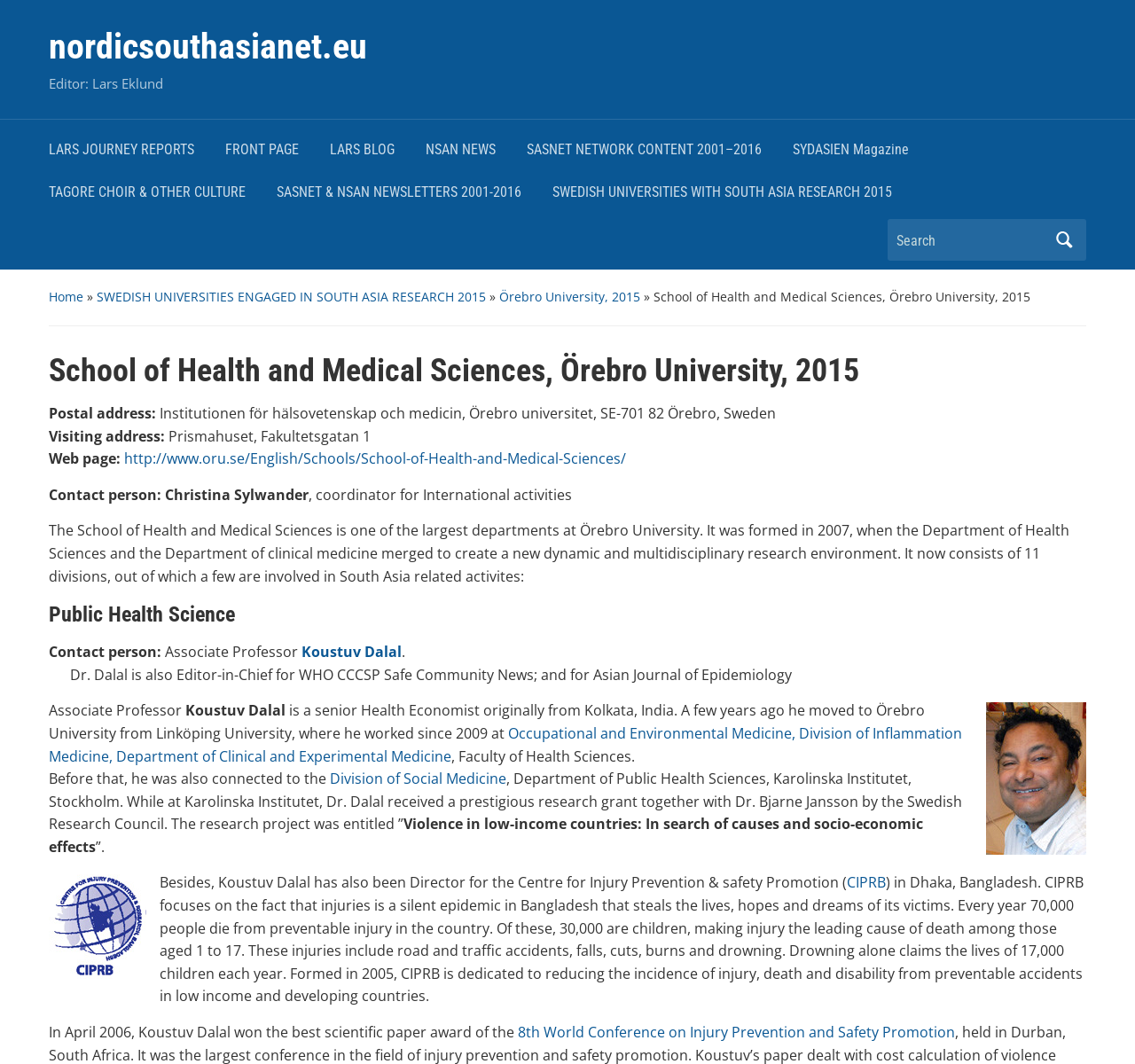How many links are there in the top navigation menu?
Please give a detailed and thorough answer to the question, covering all relevant points.

The top navigation menu contains links to 'LARS JOURNEY REPORTS', 'FRONT PAGE', 'LARS BLOG', 'NSAN NEWS', 'SASNET NETWORK CONTENT 2001–2016', 'SYDASIEN Magazine', and 'TAGORE CHOIR & OTHER CULTURE'. Therefore, there are 7 links in the top navigation menu.